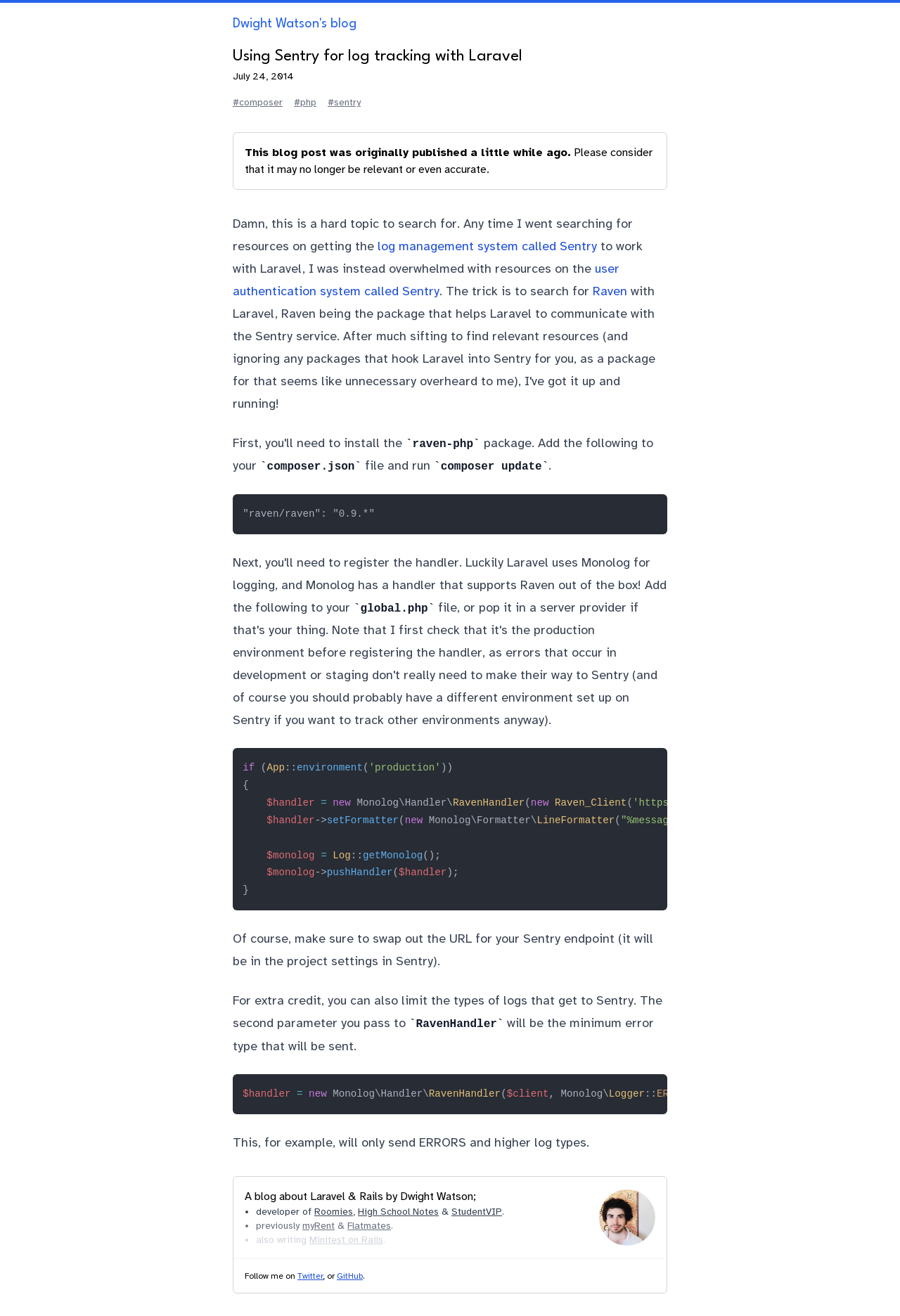Locate the coordinates of the bounding box for the clickable region that fulfills this instruction: "click the link to sentry".

[0.364, 0.073, 0.401, 0.083]